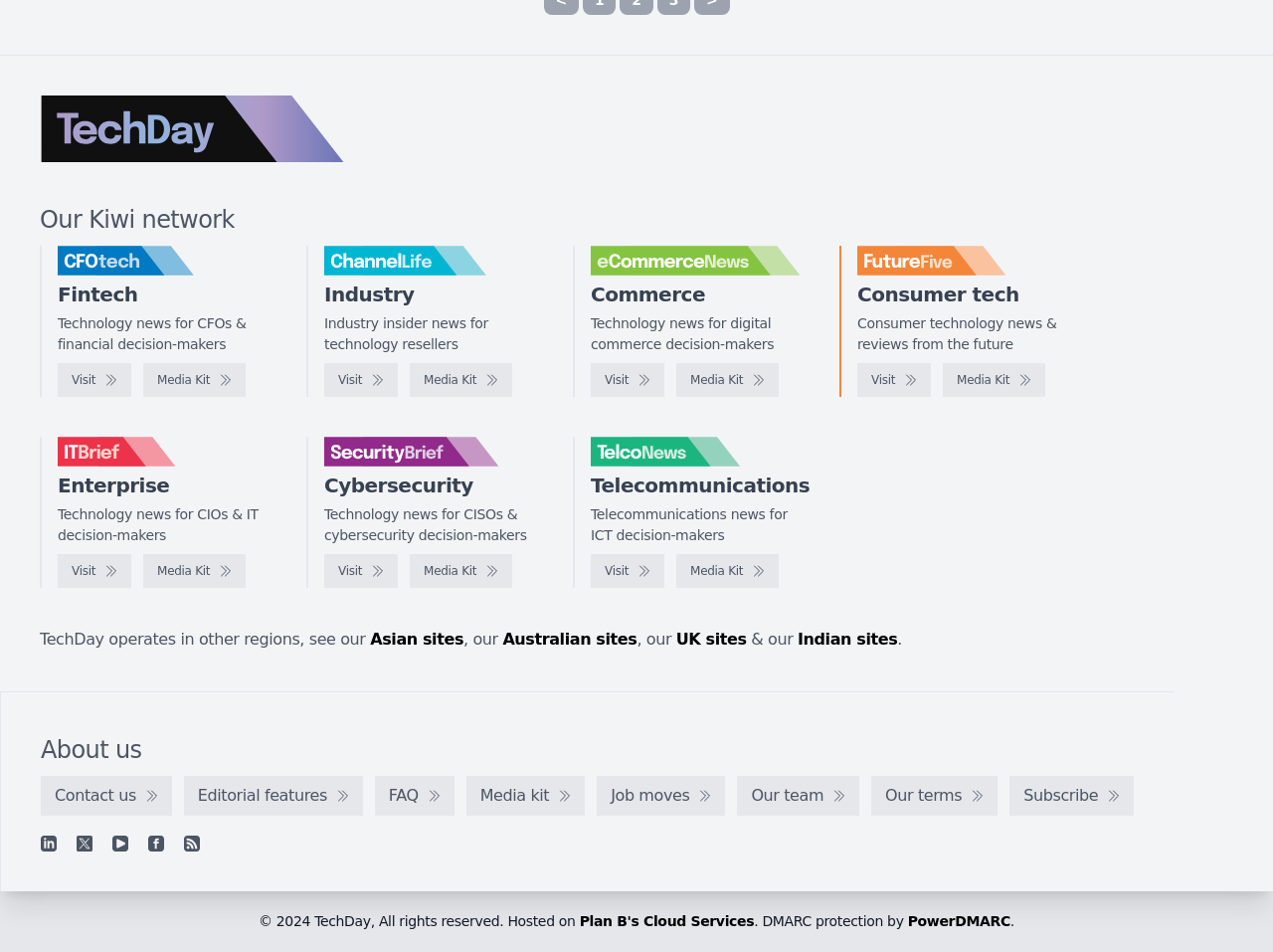Please determine the bounding box coordinates for the element that should be clicked to follow these instructions: "Go to IT Brief".

[0.045, 0.582, 0.103, 0.618]